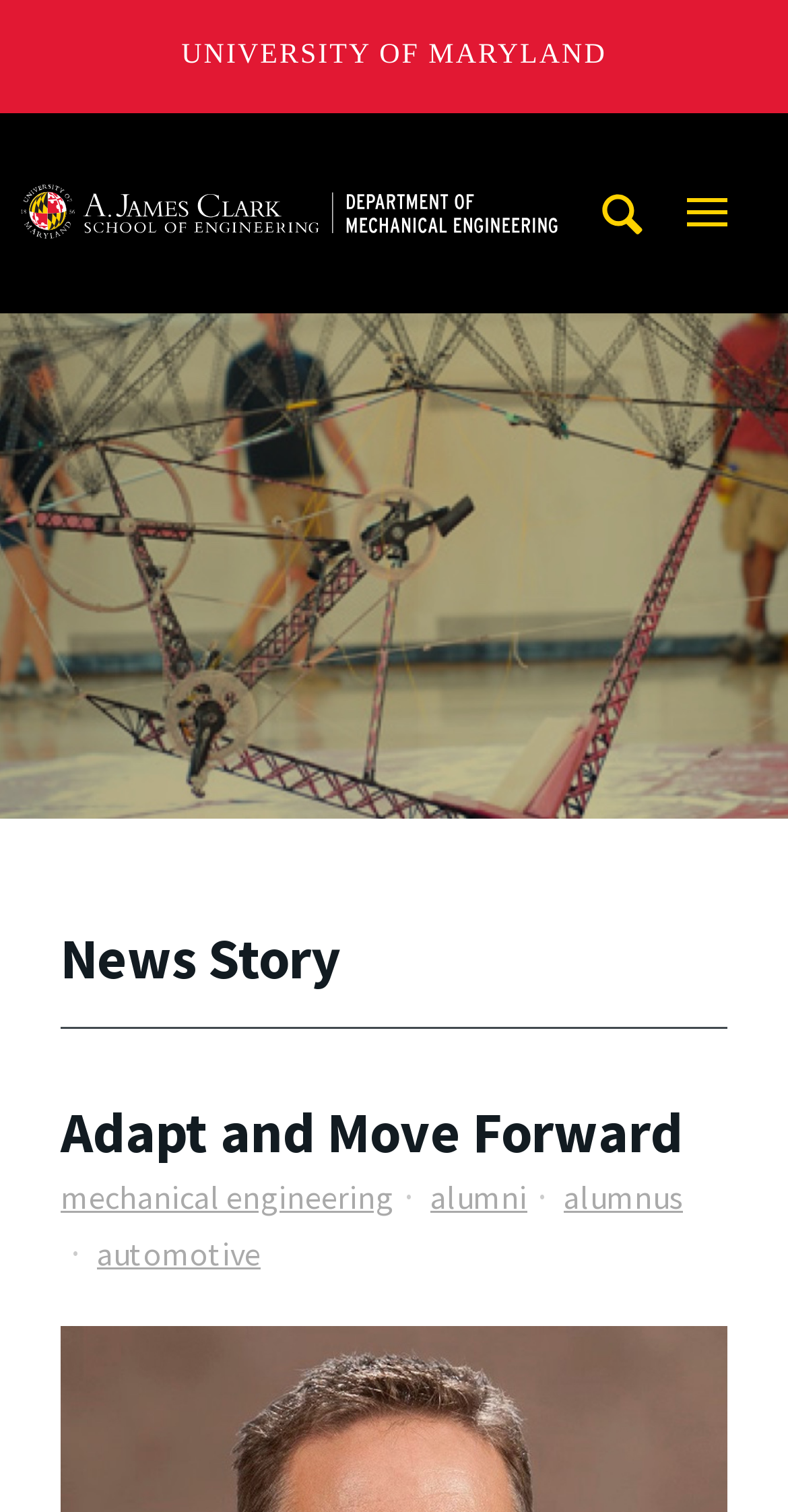What is the topic of the news story?
Give a single word or phrase as your answer by examining the image.

Alumnus